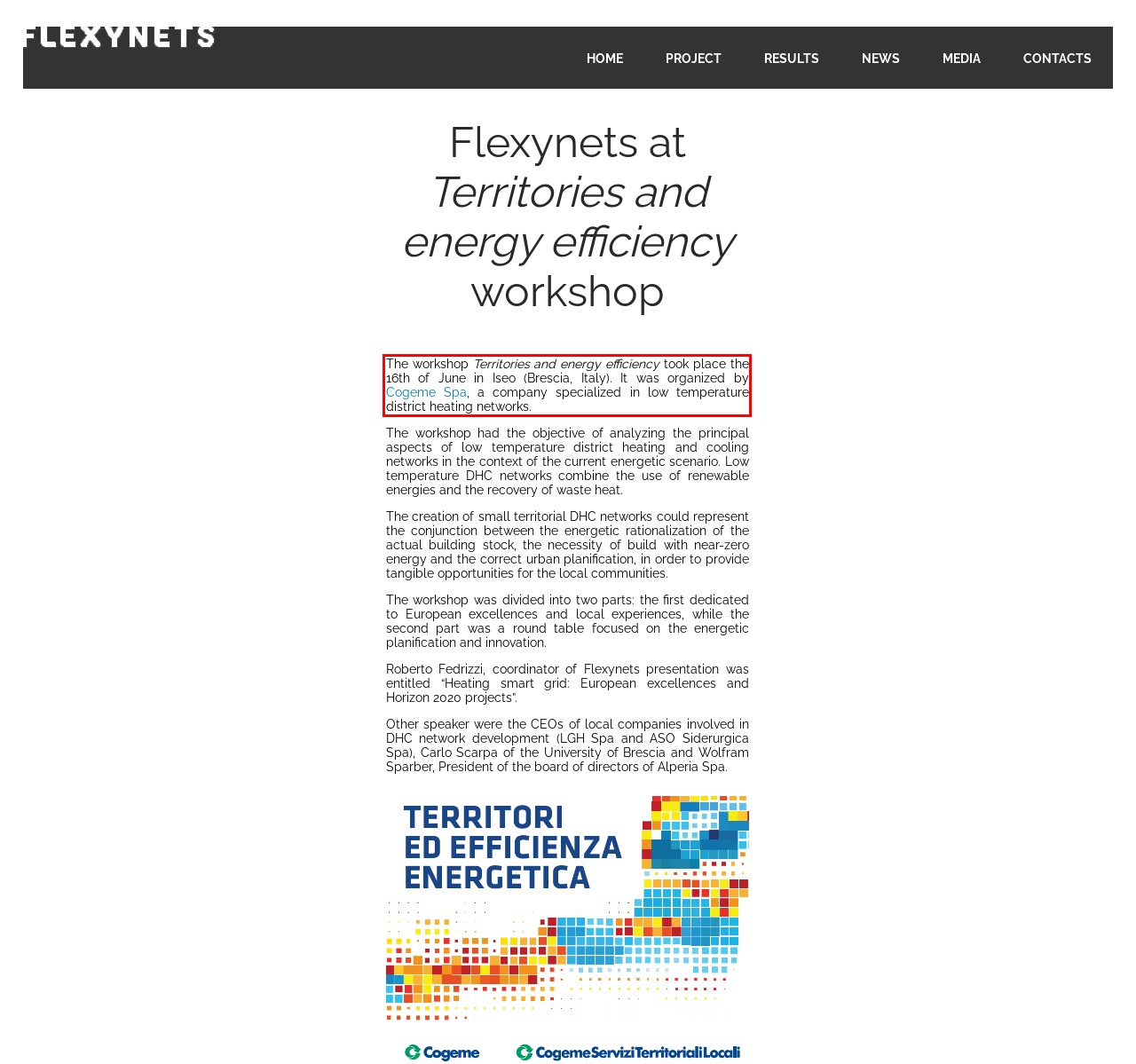Please examine the webpage screenshot and extract the text within the red bounding box using OCR.

The workshop Territories and energy efficiency took place the 16th of June in Iseo (Brescia, Italy). It was organized by Cogeme Spa, a company specialized in low temperature district heating networks.